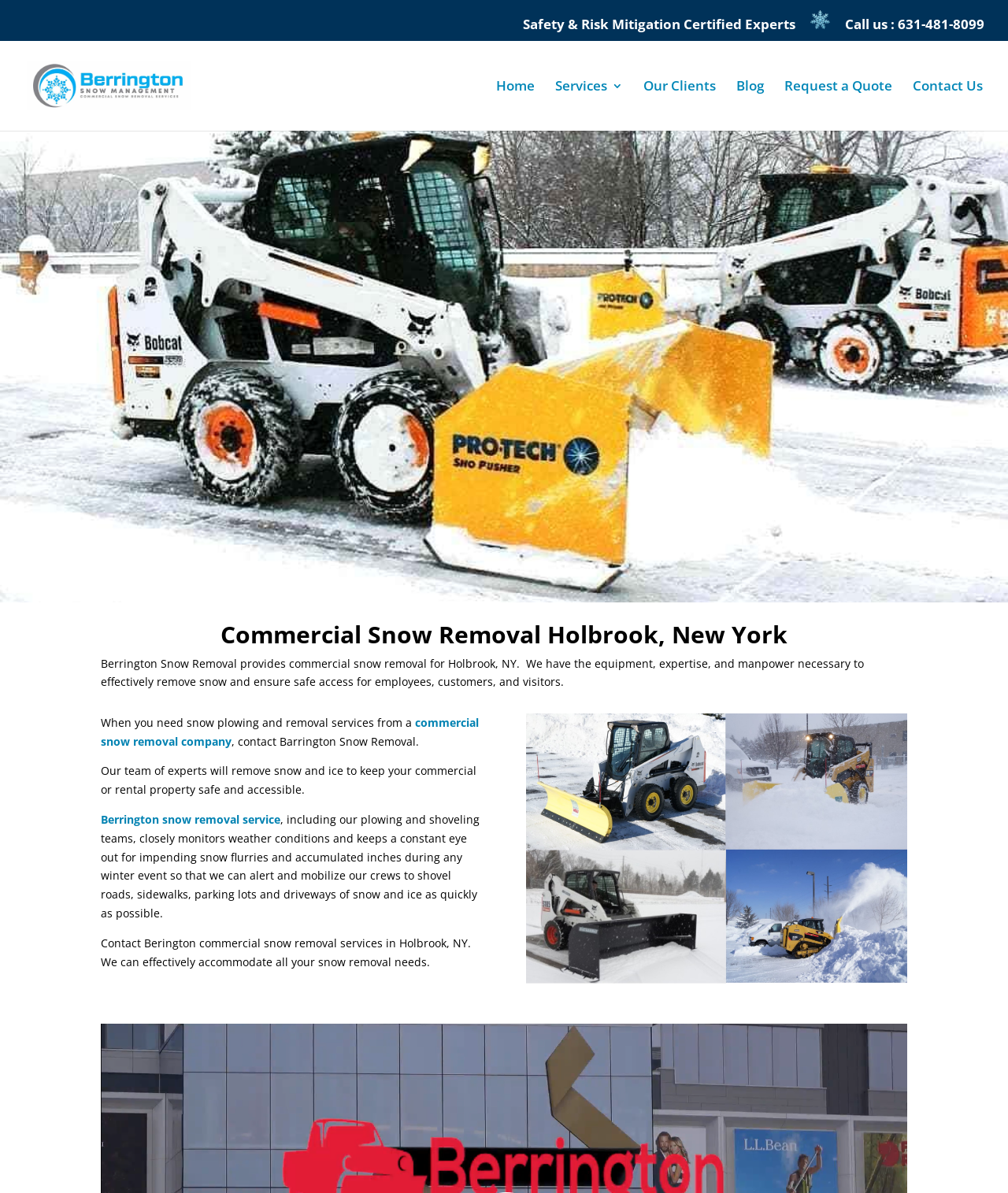Based on the description "Contact Us", find the bounding box of the specified UI element.

[0.905, 0.067, 0.975, 0.11]